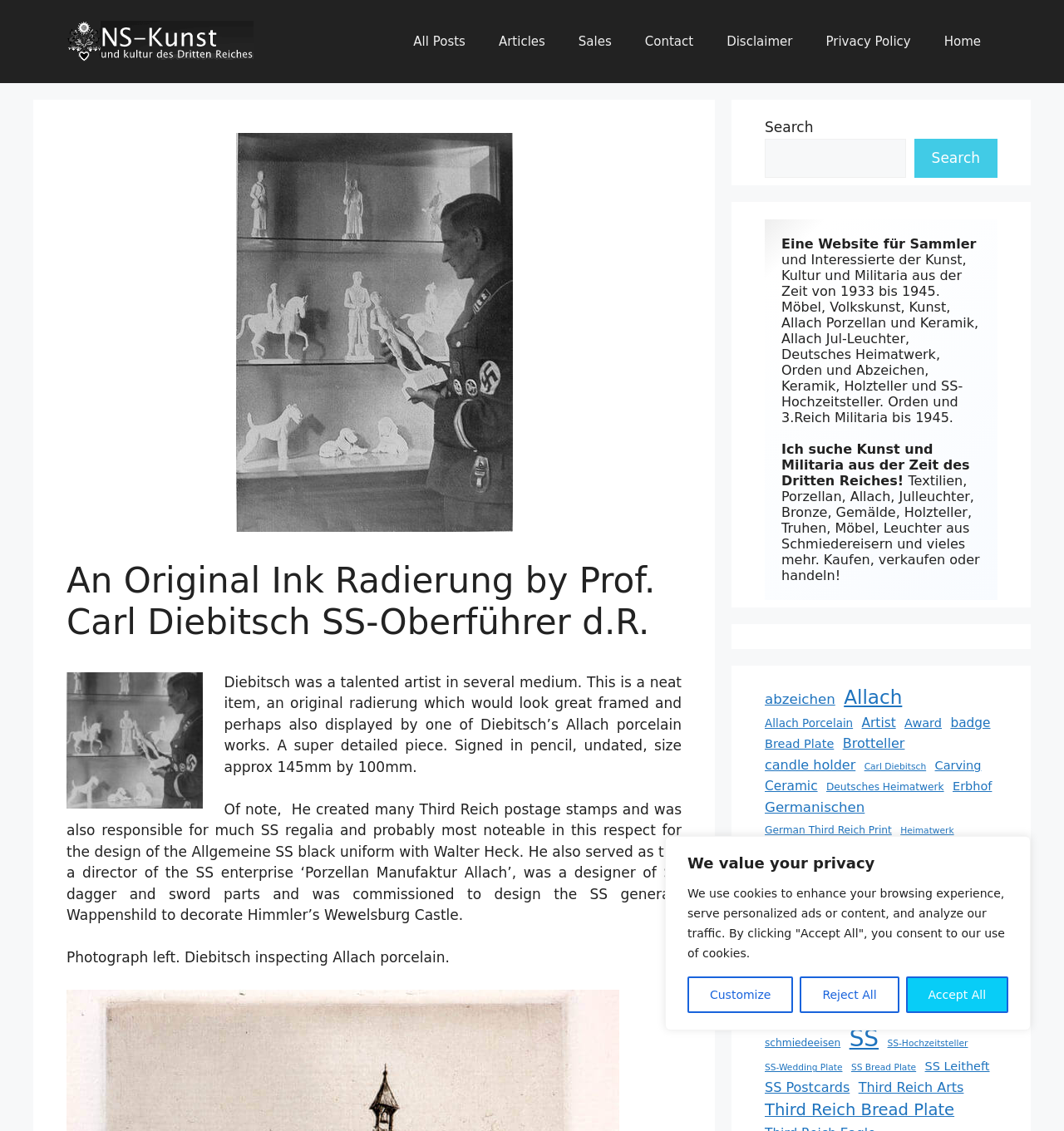Pinpoint the bounding box coordinates of the area that must be clicked to complete this instruction: "Learn about NS Kunst".

[0.062, 0.029, 0.238, 0.043]